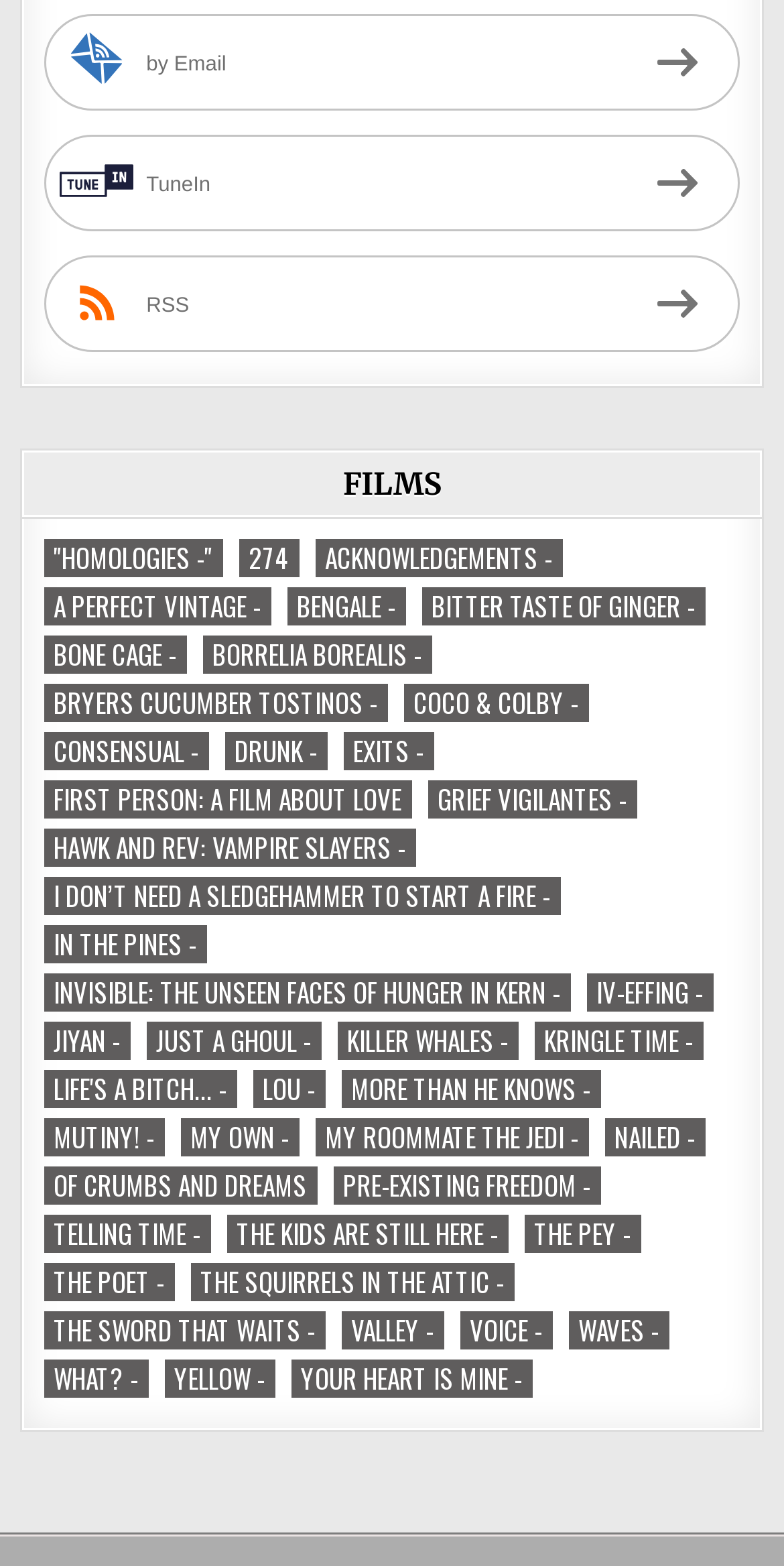What is the category of films listed?
Using the image as a reference, answer the question with a short word or phrase.

Films